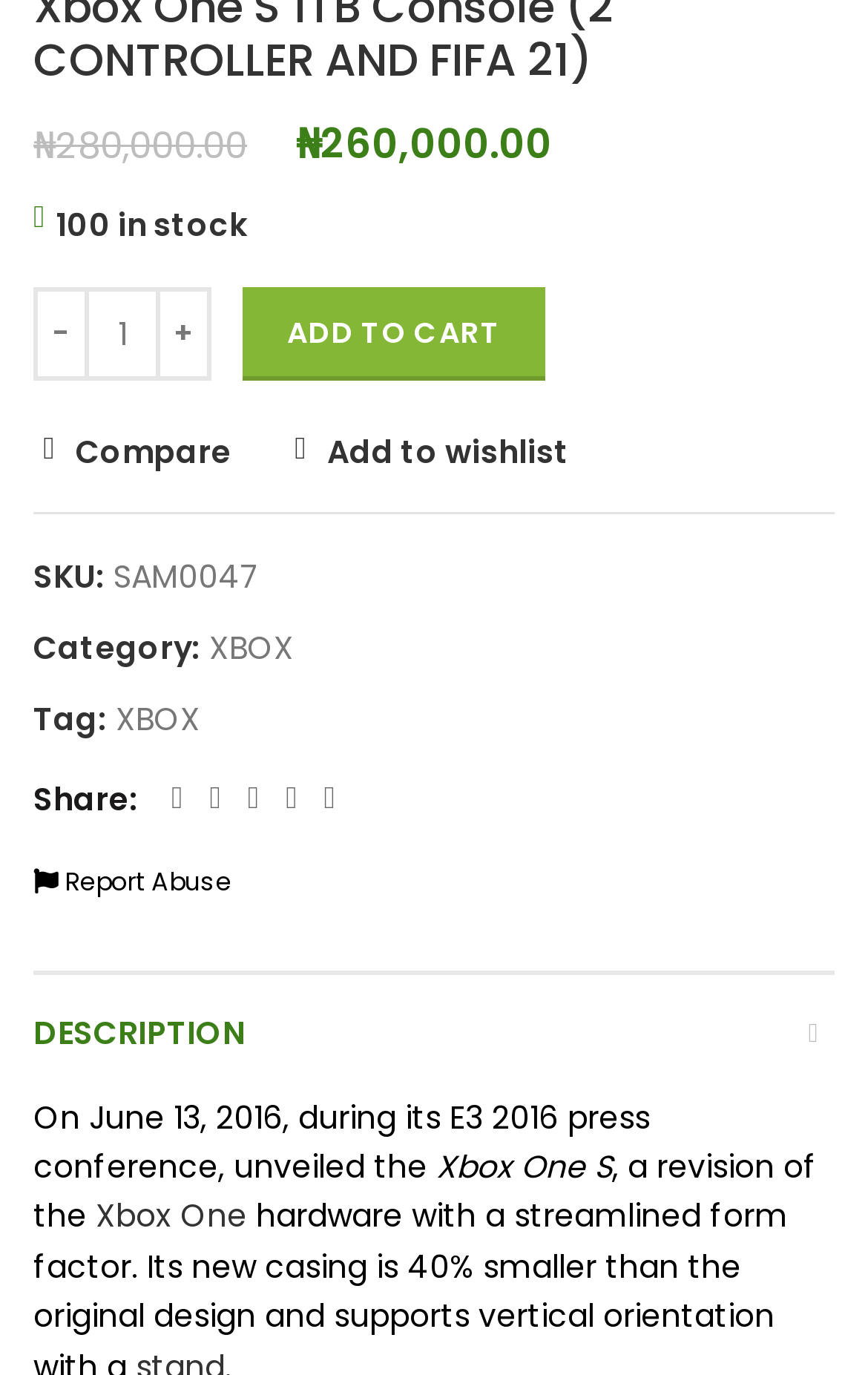Please identify the bounding box coordinates of the element I should click to complete this instruction: 'Add to wishlist'. The coordinates should be given as four float numbers between 0 and 1, like this: [left, top, right, bottom].

[0.328, 0.318, 0.656, 0.341]